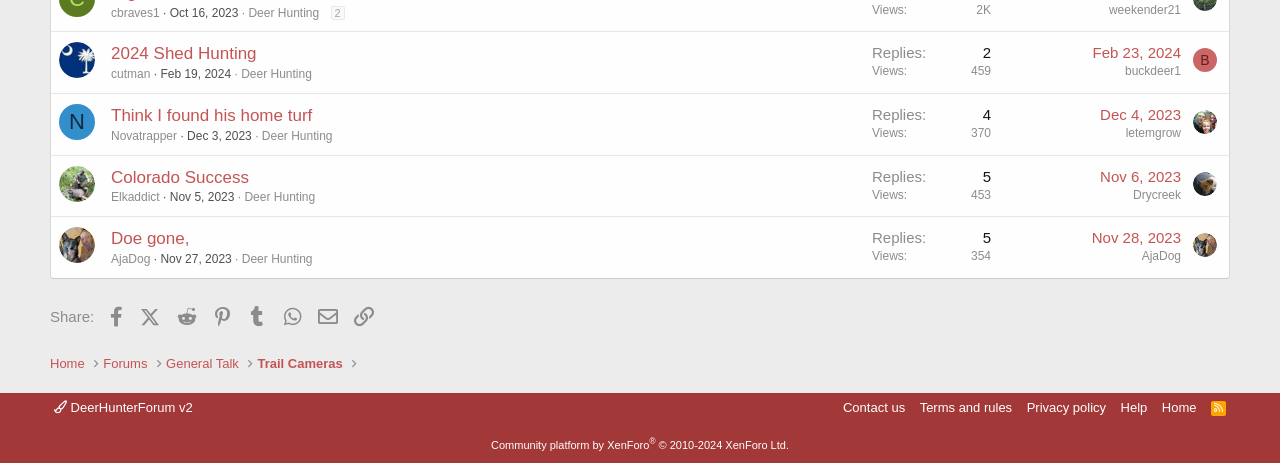Locate the bounding box coordinates of the element that needs to be clicked to carry out the instruction: "View the post 'Think I found his home turf'". The coordinates should be given as four float numbers ranging from 0 to 1, i.e., [left, top, right, bottom].

[0.087, 0.229, 0.244, 0.27]